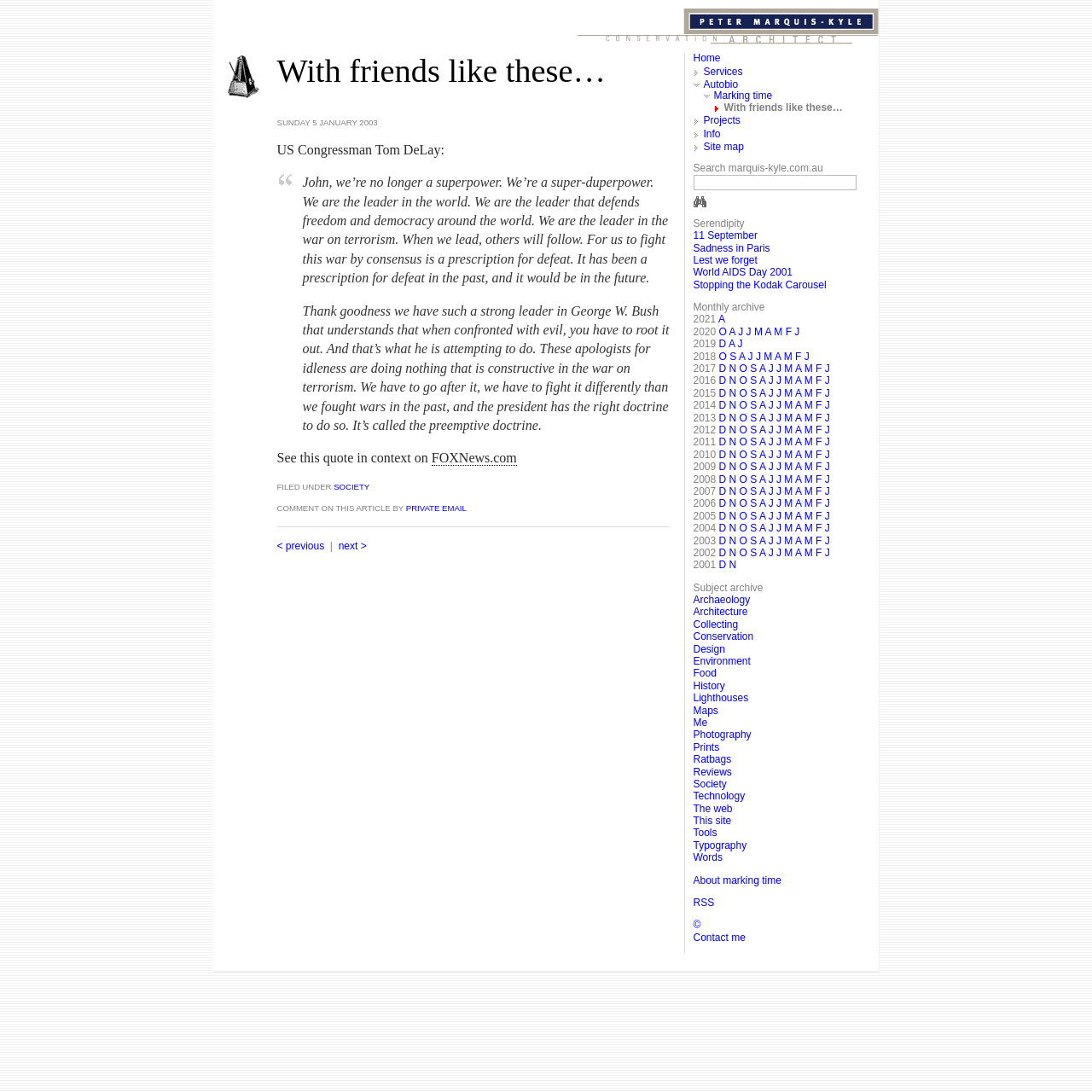Generate a thorough caption detailing the webpage content.

This webpage appears to be a blog or personal website, with a focus on sharing thoughts and opinions on various topics. At the top of the page, there is a logo and a navigation menu with links to different sections of the website, including "Home", "Services", "Autobio", "Marking time", "Projects", "Info", and "Site map".

Below the navigation menu, there is a heading that reads "With friends like these…", followed by a blockquote containing a quote from US Congressman Tom DeLay. The quote is dated Sunday, 5 January 2003, and is attributed to FOXNews.com.

To the right of the blockquote, there are links to navigate to the previous or next article, as well as a link to the "Home" page. Below this, there is a section with links to different categories, including "SOCIETY", and a search bar where users can enter keywords to search the website.

On the right-hand side of the page, there is a sidebar with links to various articles and posts, organized by month and year. The sidebar stretches from 2001 to 2021, with multiple links for each year.

Throughout the page, there are several images, including a logo at the top and icons for each link in the navigation menu and sidebar. The overall layout is clean and easy to navigate, with clear headings and concise text.